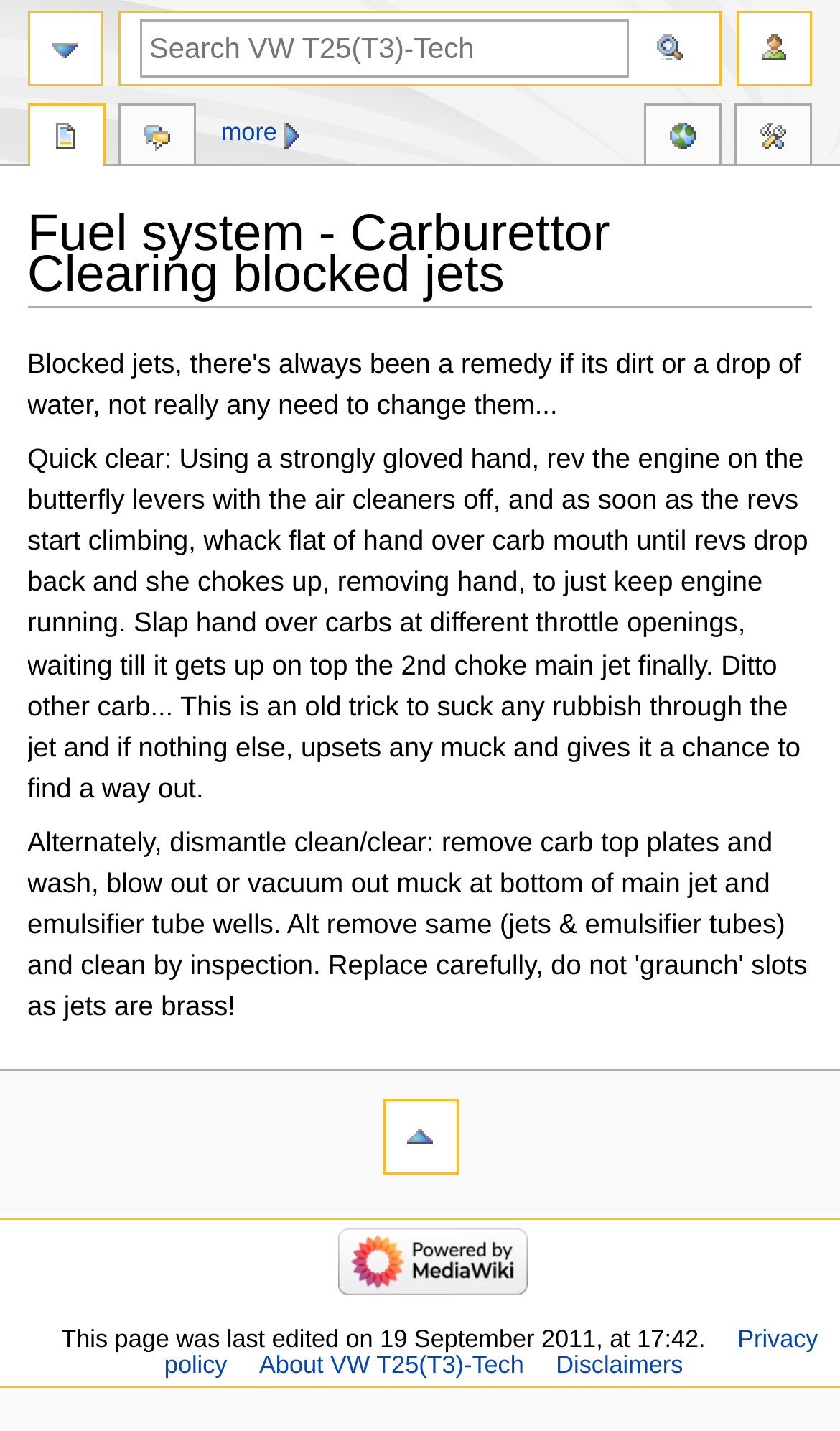Identify and extract the main heading from the webpage.

Fuel system - Carburettor Clearing blocked jets